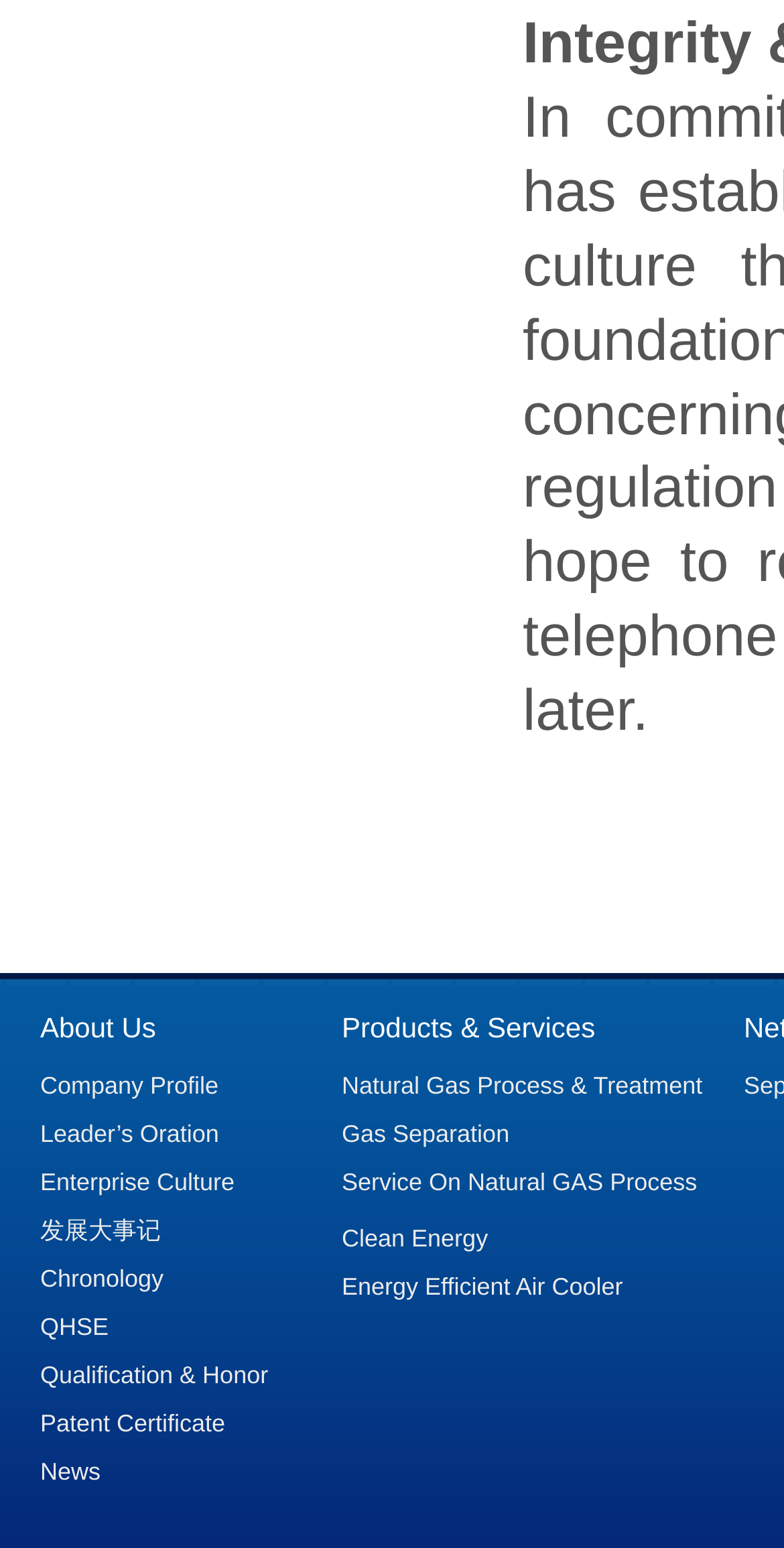Reply to the question below using a single word or brief phrase:
How many headings are on the webpage?

2